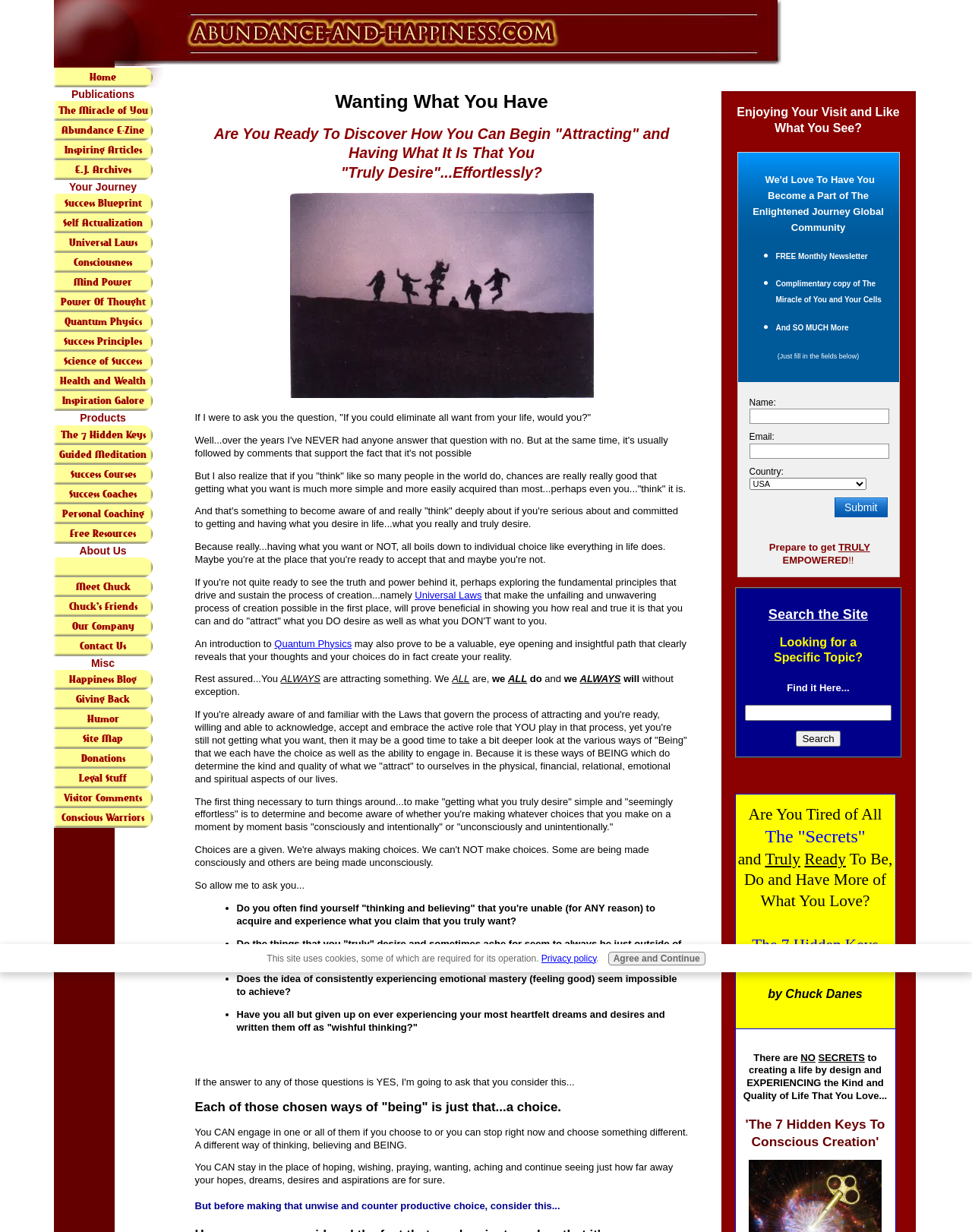Provide the bounding box coordinates of the section that needs to be clicked to accomplish the following instruction: "Explore the 'Universal Laws' link."

[0.427, 0.478, 0.496, 0.488]